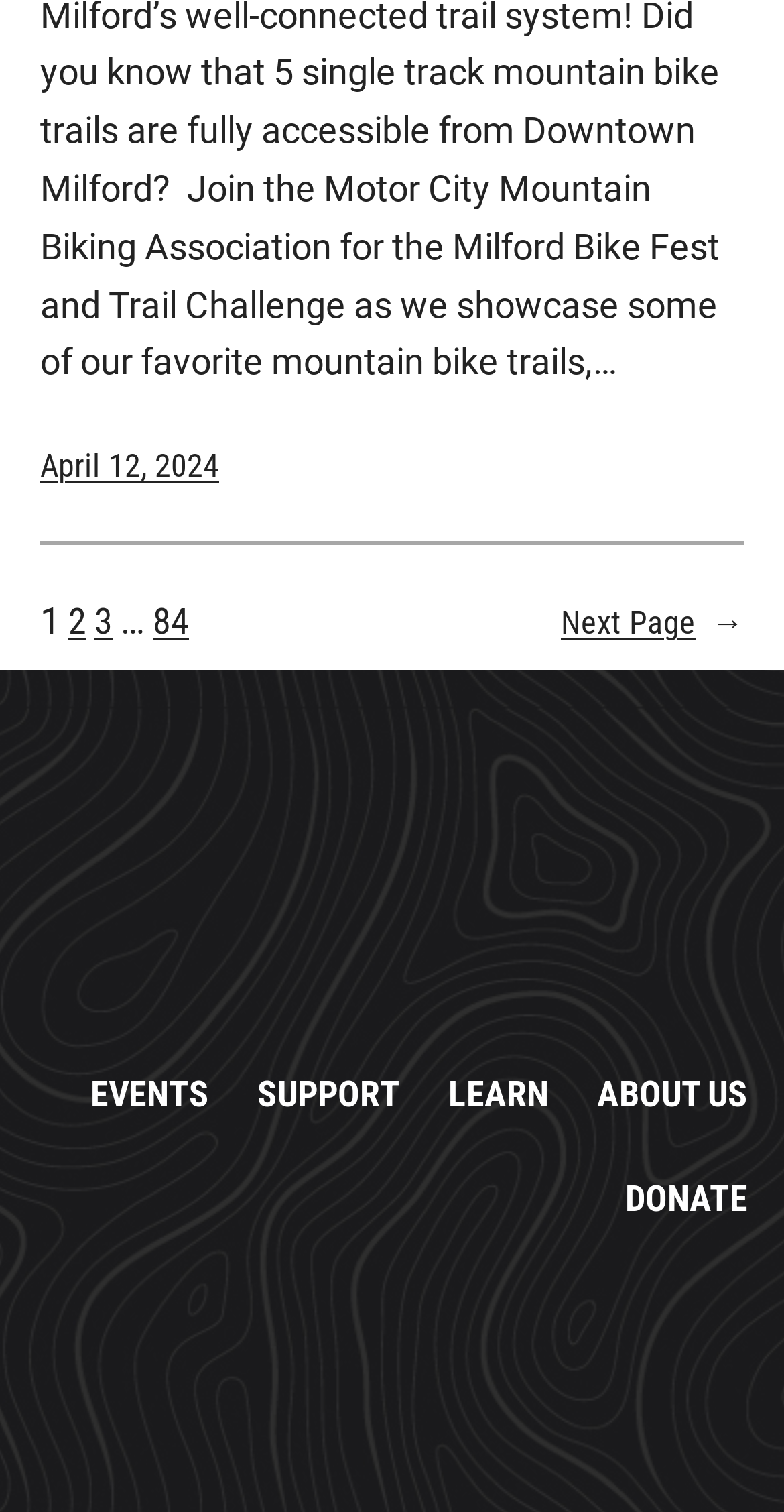Using the provided description: "Next Page→", find the bounding box coordinates of the corresponding UI element. The output should be four float numbers between 0 and 1, in the format [left, top, right, bottom].

[0.715, 0.395, 0.949, 0.429]